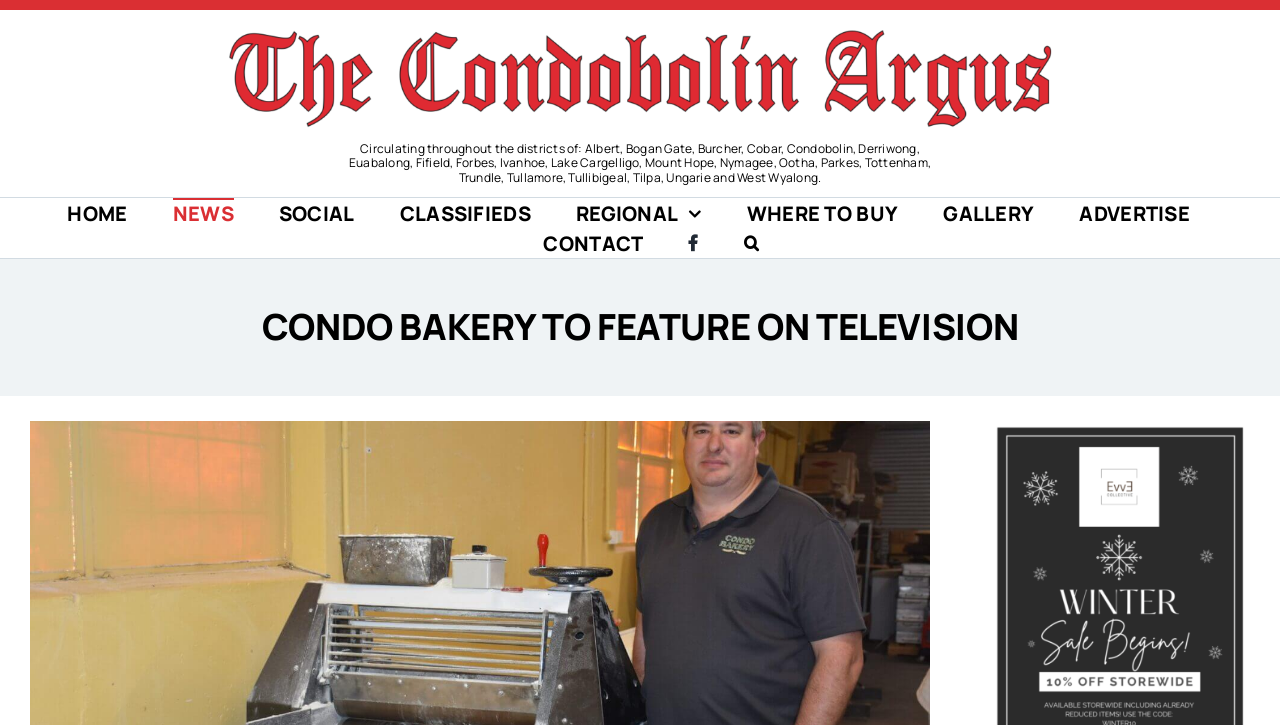Explain the contents of the webpage comprehensively.

The webpage is about an article from the Condobolin Argus, a local news source. At the top left corner, there is a logo of the Condobolin Argus, accompanied by a brief description of the areas it covers. Below the logo, there is a horizontal navigation menu with 8 links: HOME, NEWS, SOCIAL, CLASSIFIEDS, REGIONAL, WHERE TO BUY, GALLERY, and ADVERTISE. 

To the right of the navigation menu, there is a search button. Below the navigation menu, there is a large heading that reads "CONDO BAKERY TO FEATURE ON TELEVISION". 

Under the heading, there is an article about Ben Fitzgerald from the Condo Bakery, who will be featured on an episode of The Food Dude, a show that aims to promote regional businesses to the rest of Australia. The article is accompanied by an image, credited to Melissa Blewitt.